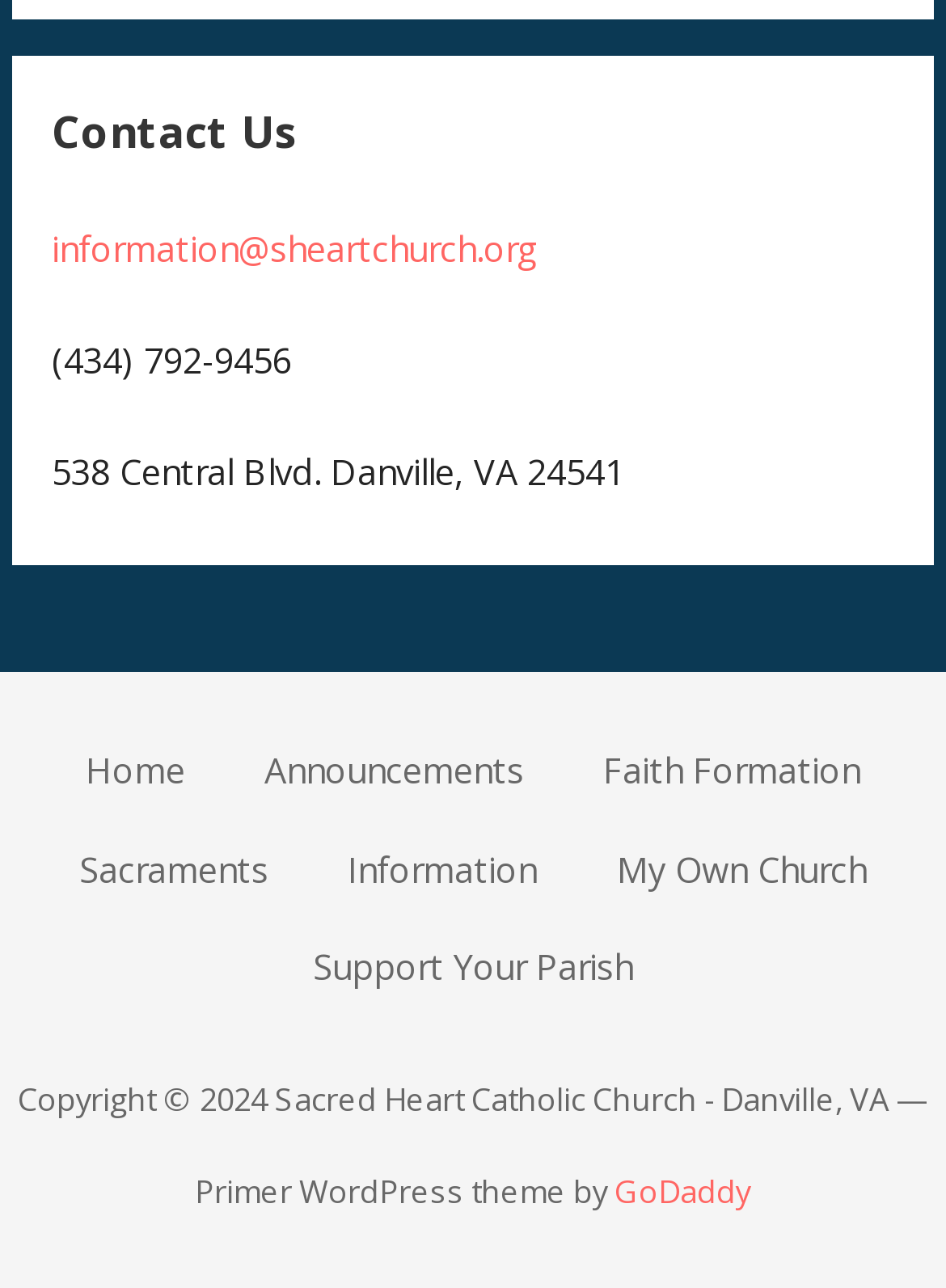What is the copyright year of the website?
Provide a detailed answer to the question, using the image to inform your response.

I found the copyright information at the bottom of the page, which is displayed as a static text element. The copyright year is mentioned as '2024'.